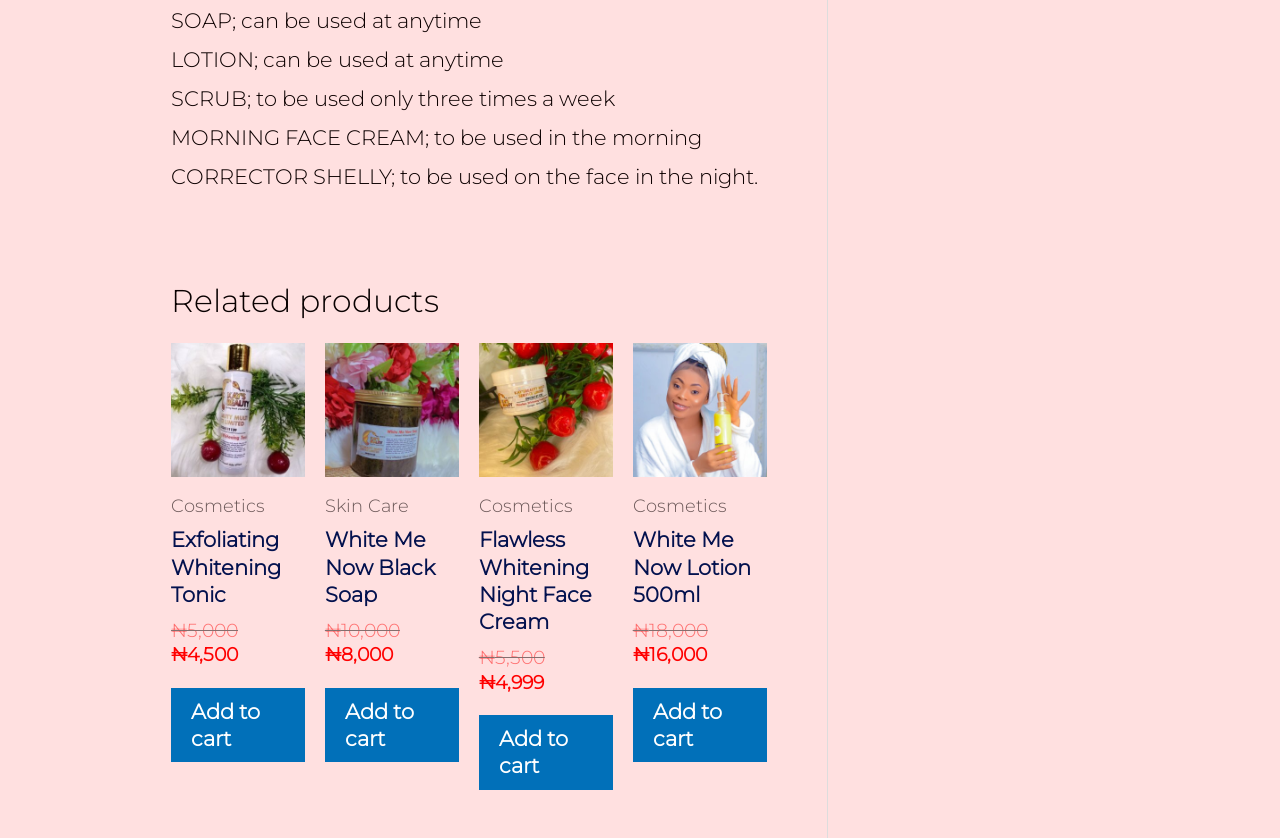Show the bounding box coordinates of the element that should be clicked to complete the task: "View 'Flawless Whitening Night Face Cream'".

[0.374, 0.628, 0.479, 0.758]